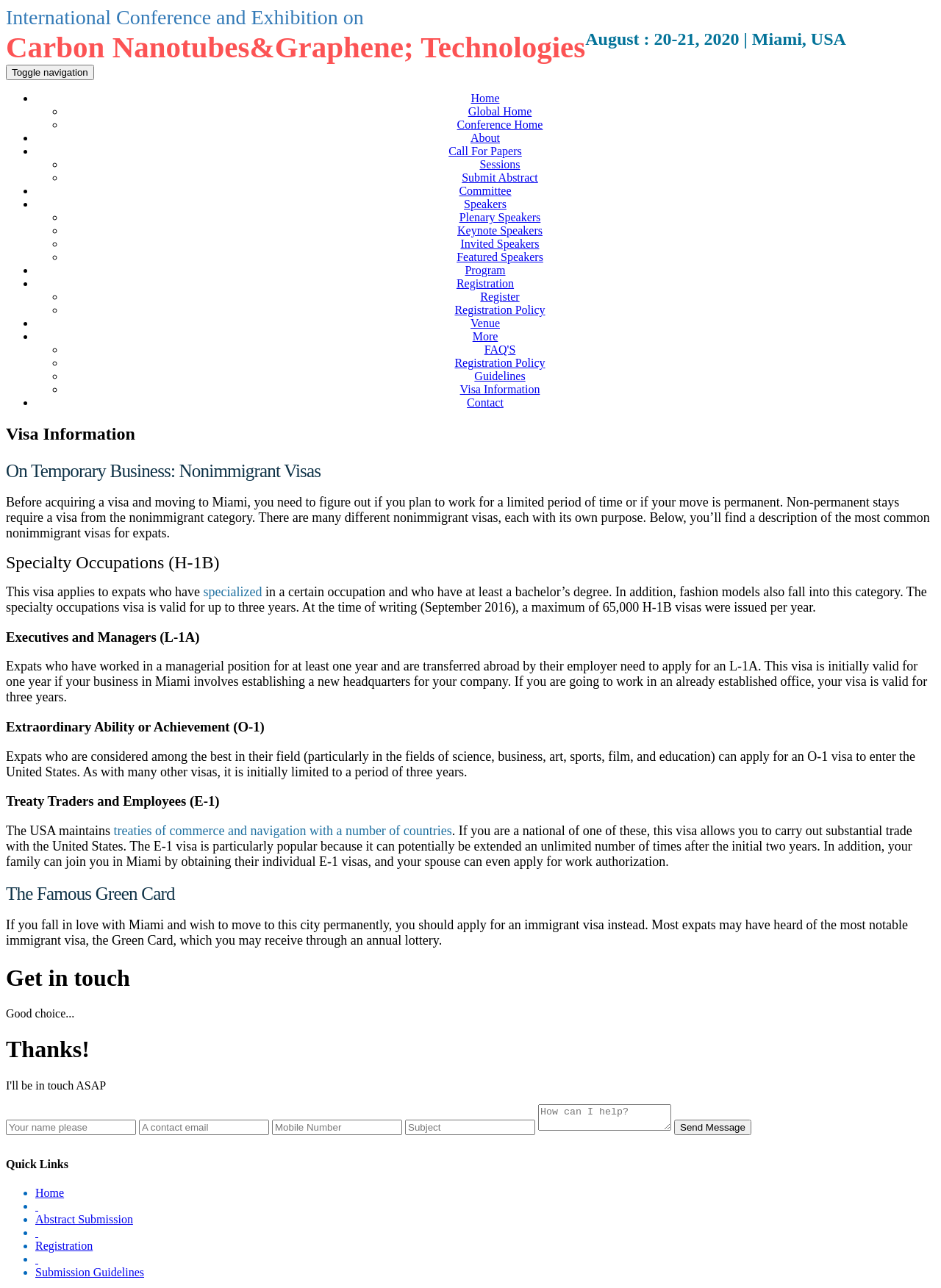Extract the bounding box coordinates of the UI element described by: "Speakers". The coordinates should include four float numbers ranging from 0 to 1, e.g., [left, top, right, bottom].

[0.493, 0.154, 0.538, 0.163]